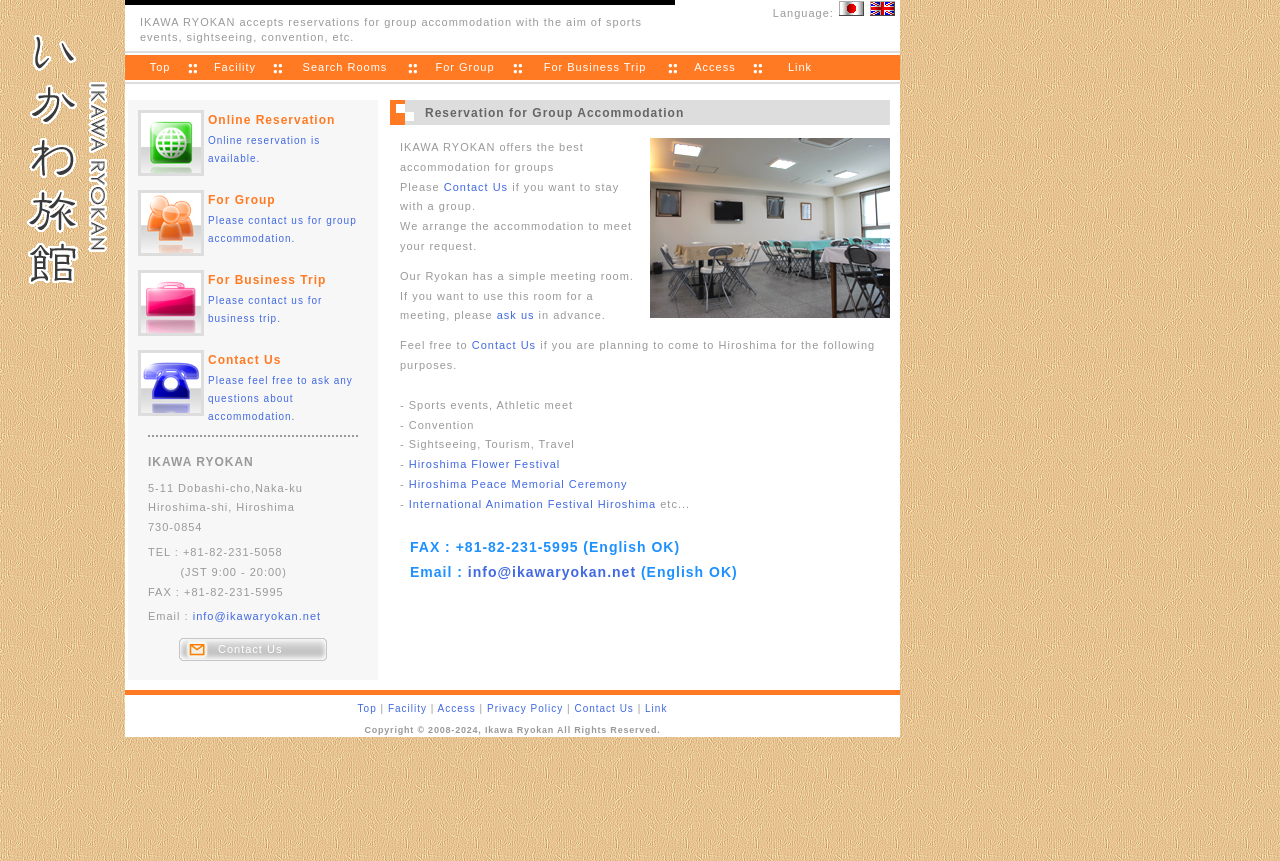Please determine the bounding box coordinates of the clickable area required to carry out the following instruction: "Contact us for group accommodation". The coordinates must be four float numbers between 0 and 1, represented as [left, top, right, bottom].

[0.347, 0.21, 0.397, 0.224]